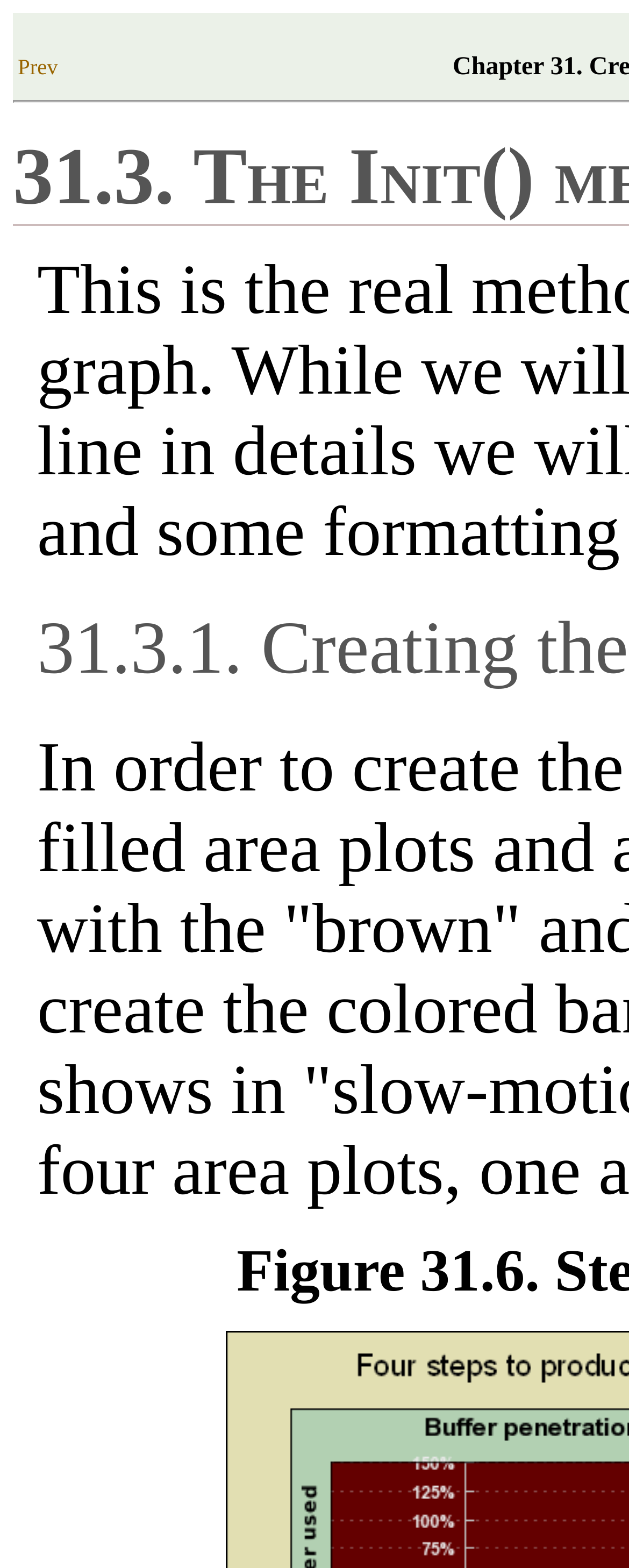Locate the UI element described by Prev and provide its bounding box coordinates. Use the format (top-left x, top-left y, bottom-right x, bottom-right y) with all values as floating point numbers between 0 and 1.

[0.028, 0.035, 0.092, 0.05]